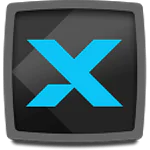Give an in-depth description of the image.

The image features the DivX logo, characterized by a stylized blue "X" against a sleek black background, set within a rounded square frame. This logo symbolizes DivX, a popular multimedia technology that allows users to play and share high-quality video content. Notably, DivX has evolved over the years to support a variety of formats and resolutions, including the latest high-definition standards, enhancing the user experience for media playback. The accompanying text highlights the rise of video quality over the past decade, emphasizing the importance of proficient players like DivX that can handle the demands of modern high-resolution content.